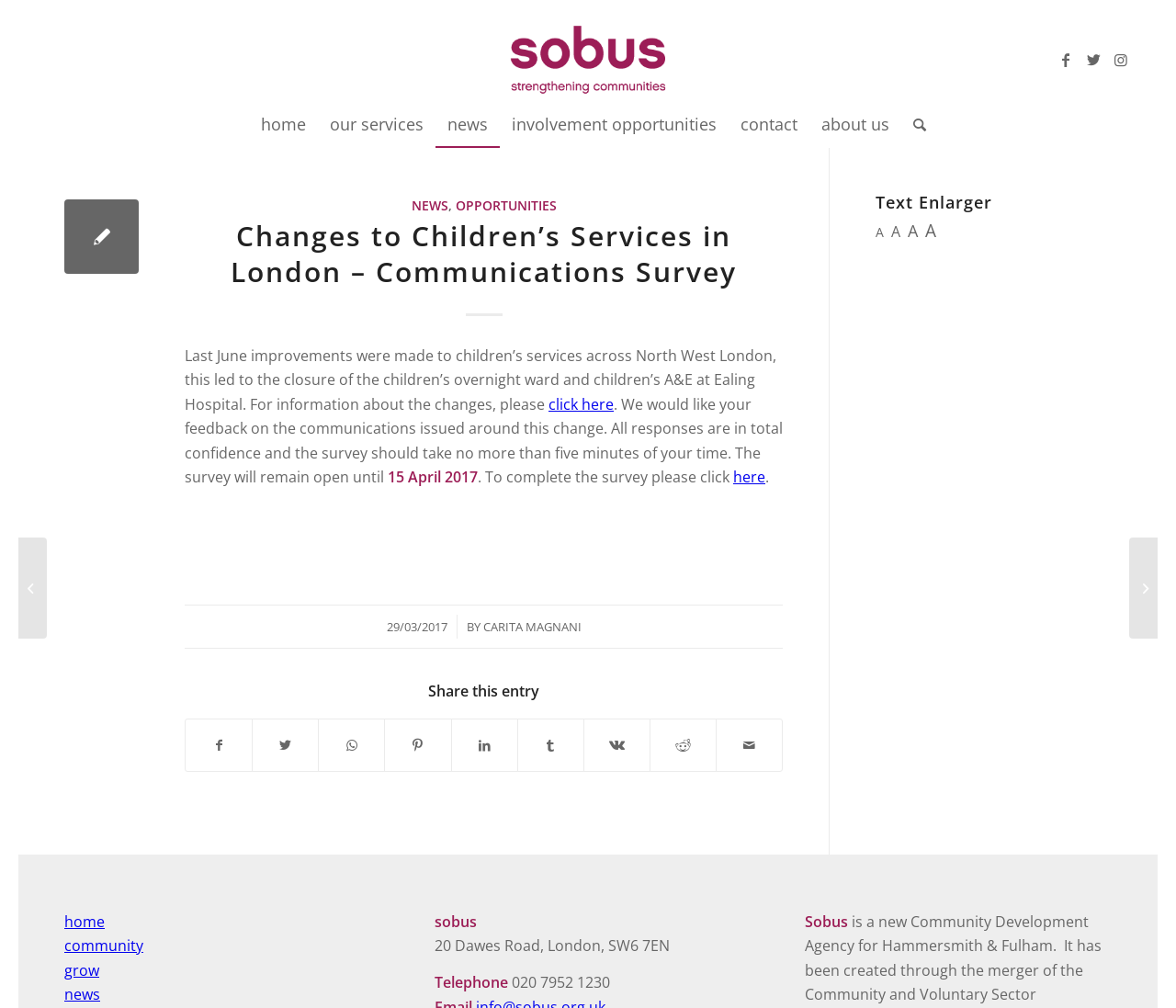Specify the bounding box coordinates of the area to click in order to follow the given instruction: "Click on the Sobus link."

[0.434, 0.019, 0.566, 0.099]